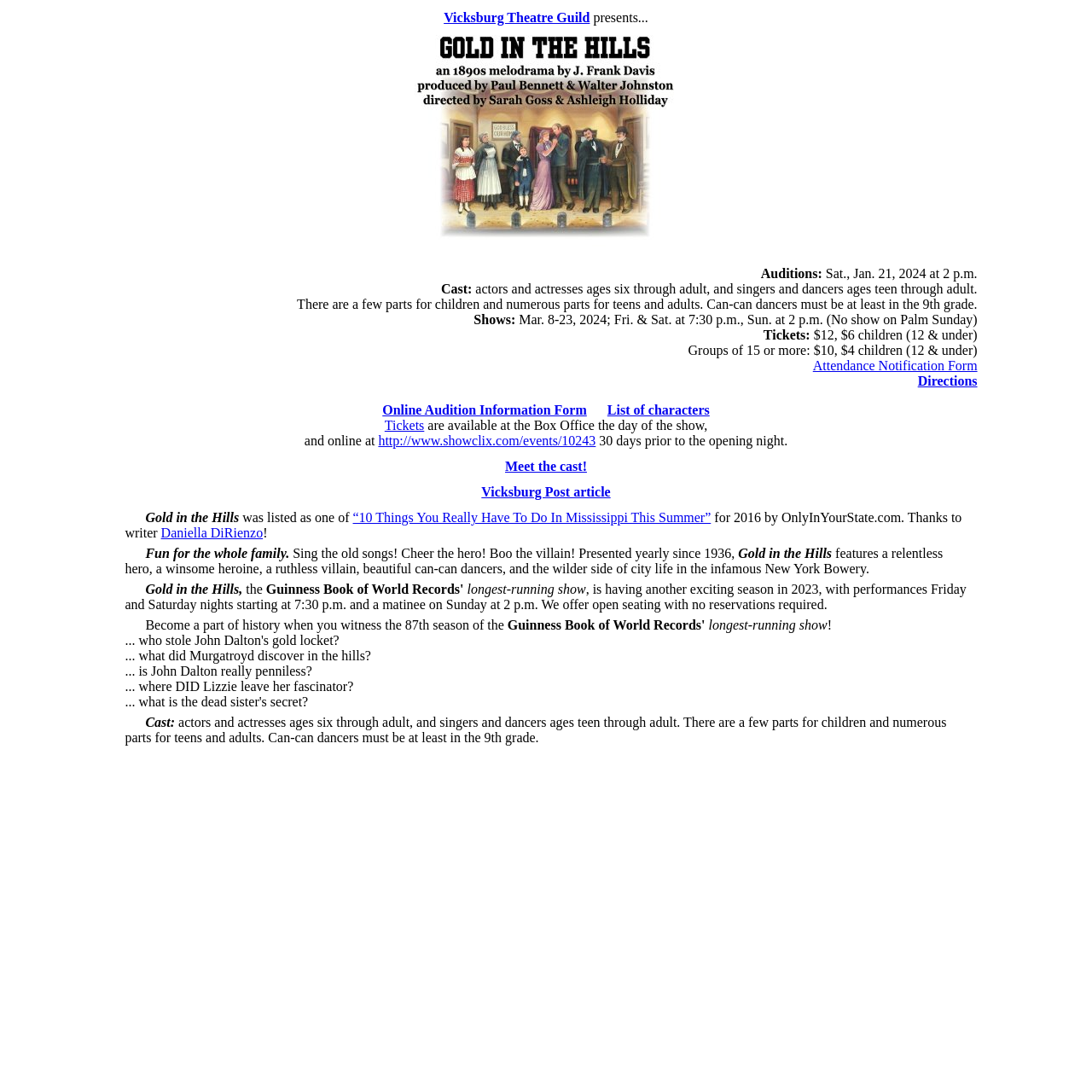What is the name of the theatre guild presenting Gold in the Hills?
By examining the image, provide a one-word or phrase answer.

Vicksburg Theatre Guild